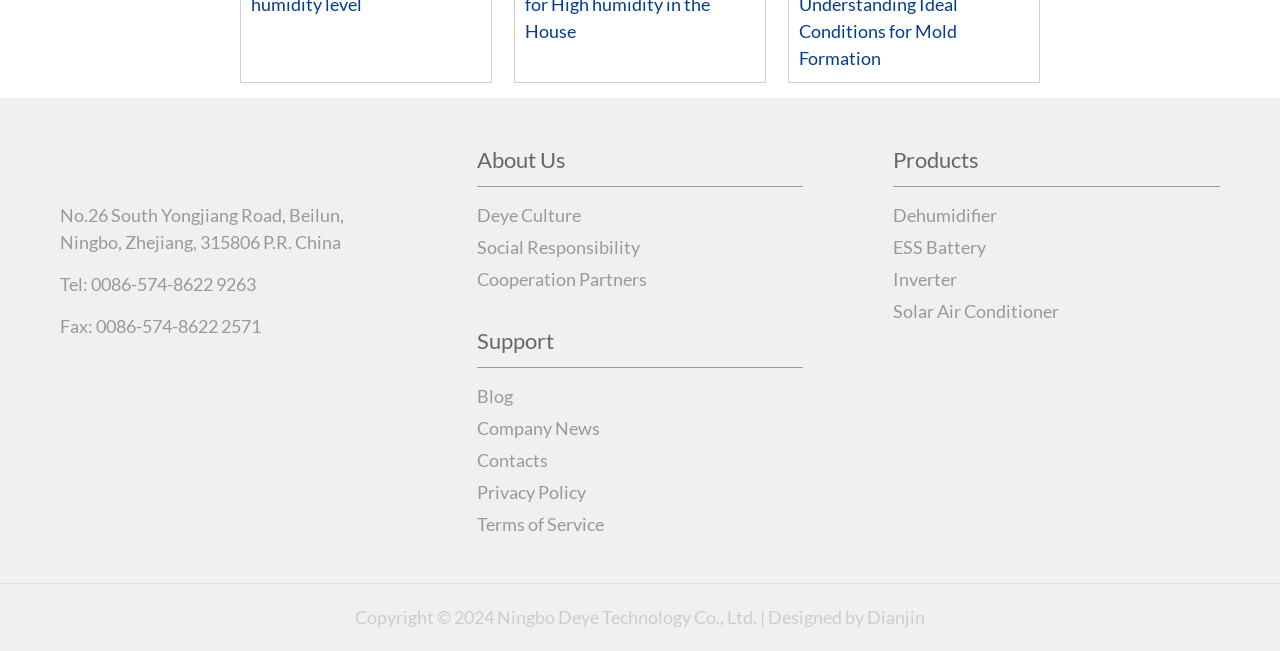Identify the bounding box coordinates for the region to click in order to carry out this instruction: "Go to the Blog page". Provide the coordinates using four float numbers between 0 and 1, formatted as [left, top, right, bottom].

[0.372, 0.592, 0.401, 0.626]